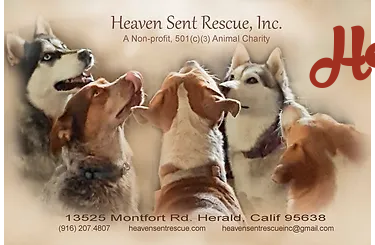Offer a detailed narrative of the image's content.

The image prominently features the logo of **Heaven Sent Rescue, Inc.**, a non-profit animal charity recognized as a 501(c)(3) organization. The logo is artistically integrated with images of several dogs, showcasing a variety of breeds, which conveys the organization's dedication to animal rescue and welfare. Surrounding the dogs are soft, neutral tones that create a warm and inviting atmosphere.

Above the dogs, the text "Heaven Sent Rescue, Inc." is prominently displayed, highlighting the name of the organization, while immediately beneath it, the phrase "A Non-Profit, 501(c)(3) Animal Charity" emphasizes its official status and mission of helping animals in need.

At the bottom of the image, essential contact information is provided, including the address "13525 Montfort Rd. Herald, Calif 95638," a phone number "(916) 207-4807," and email contacts, which serve as vital links for anyone interested in learning more, volunteering, or donating to their cause. This visual representation encapsulates the heart of the organization, blending compassion for animals with accessibility for the community.